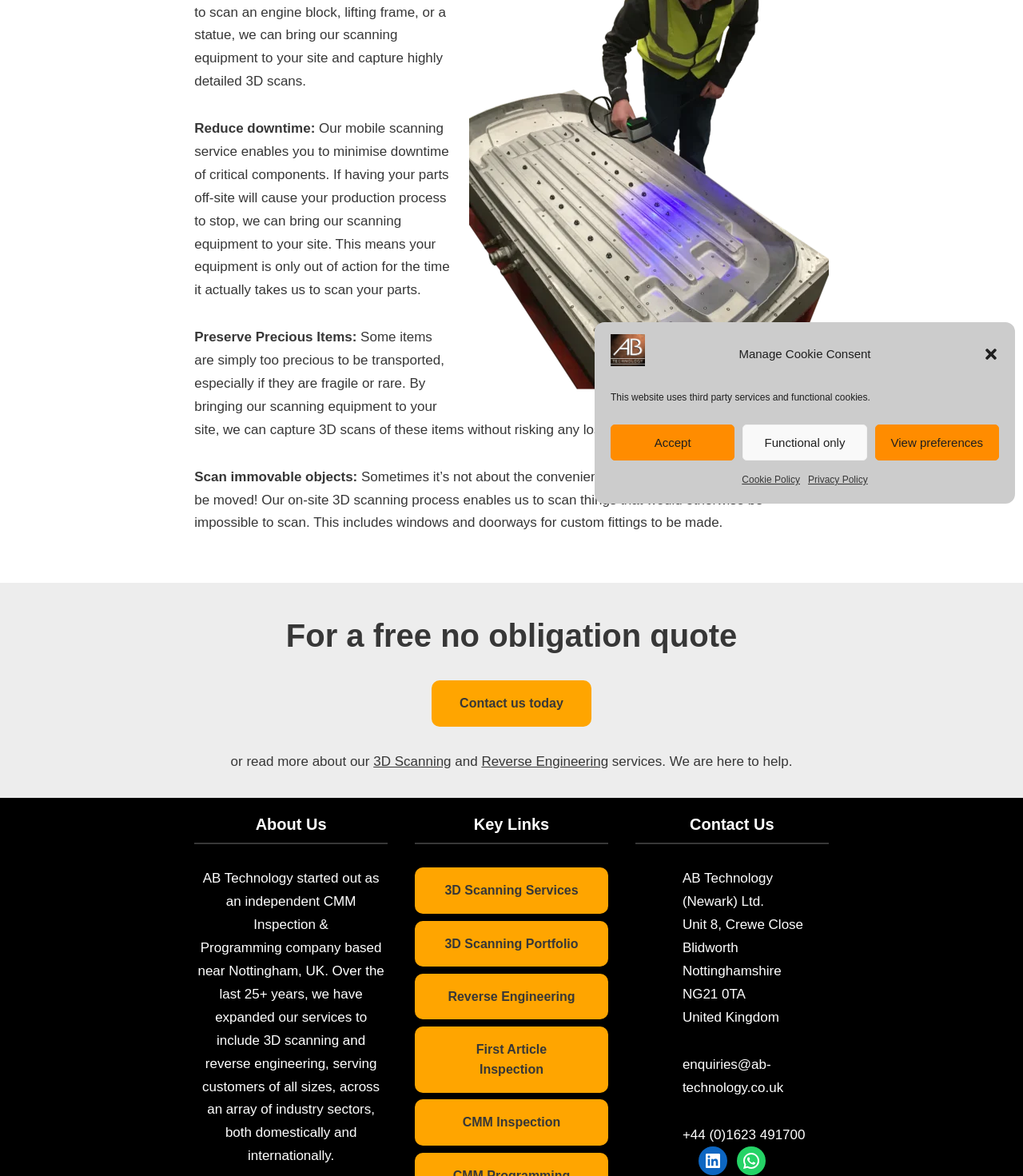Bounding box coordinates are specified in the format (top-left x, top-left y, bottom-right x, bottom-right y). All values are floating point numbers bounded between 0 and 1. Please provide the bounding box coordinate of the region this sentence describes: enquiries@ab-technology.co.uk

[0.667, 0.899, 0.766, 0.931]